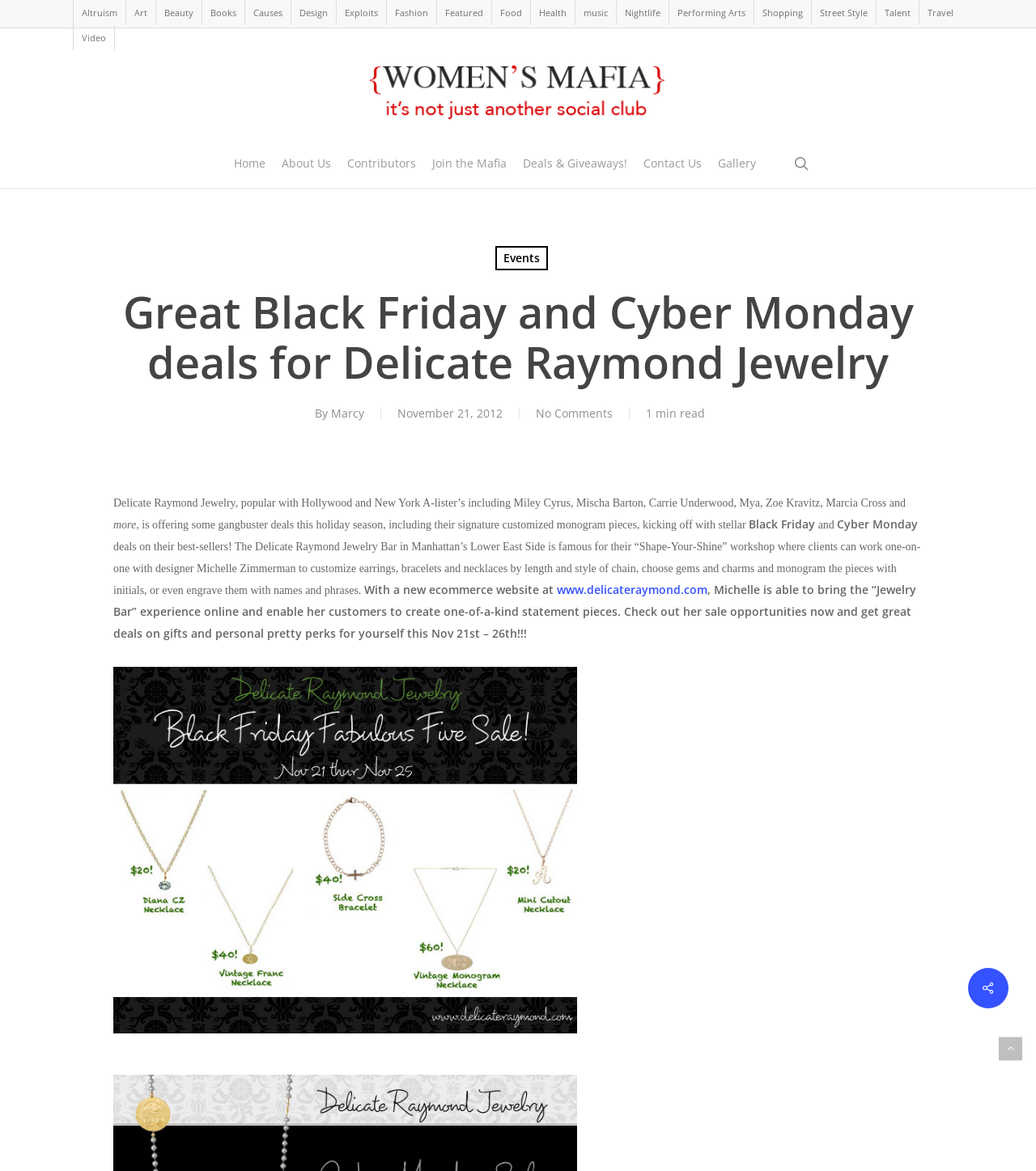Find the bounding box coordinates of the element's region that should be clicked in order to follow the given instruction: "Visit the 'Gift Cards' page". The coordinates should consist of four float numbers between 0 and 1, i.e., [left, top, right, bottom].

None